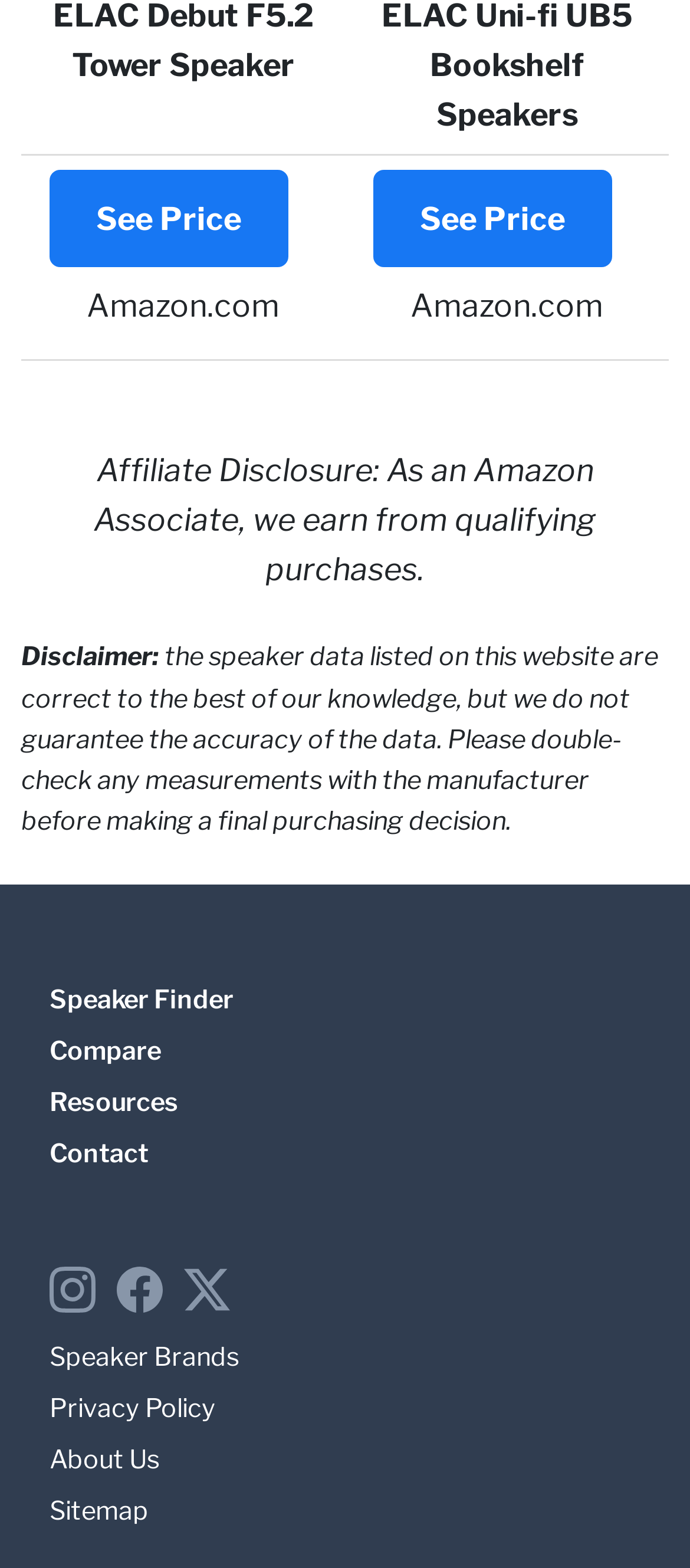Please locate the bounding box coordinates of the element that should be clicked to achieve the given instruction: "Click See Price on Amazon".

[0.072, 0.109, 0.417, 0.17]